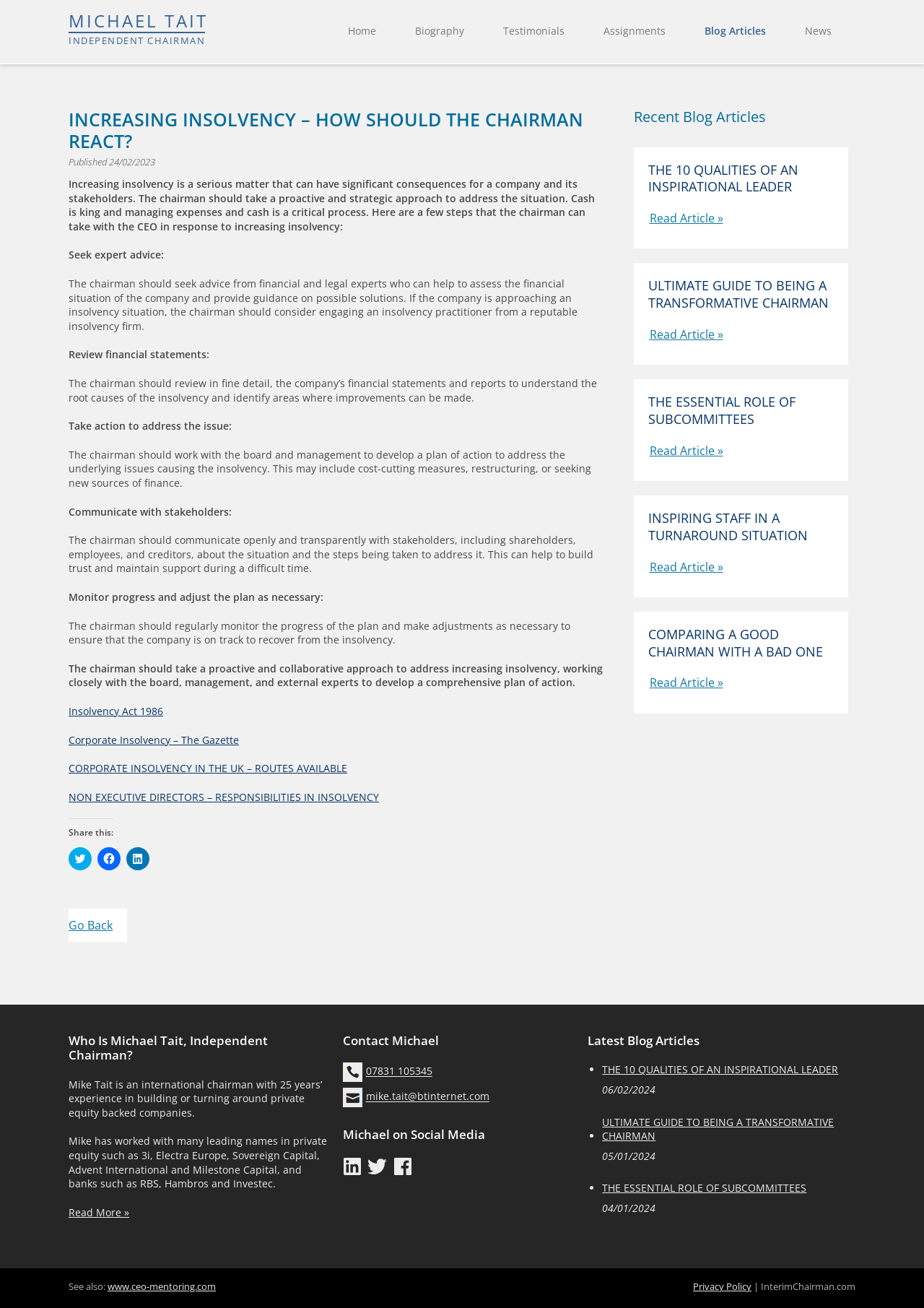Please provide a detailed answer to the question below based on the screenshot: 
How can the chairman communicate with stakeholders?

I found the answer by reading the main content of the webpage, which provides steps that the chairman can take in response to increasing insolvency, and one of the steps mentioned is to communicate openly and transparently with stakeholders.